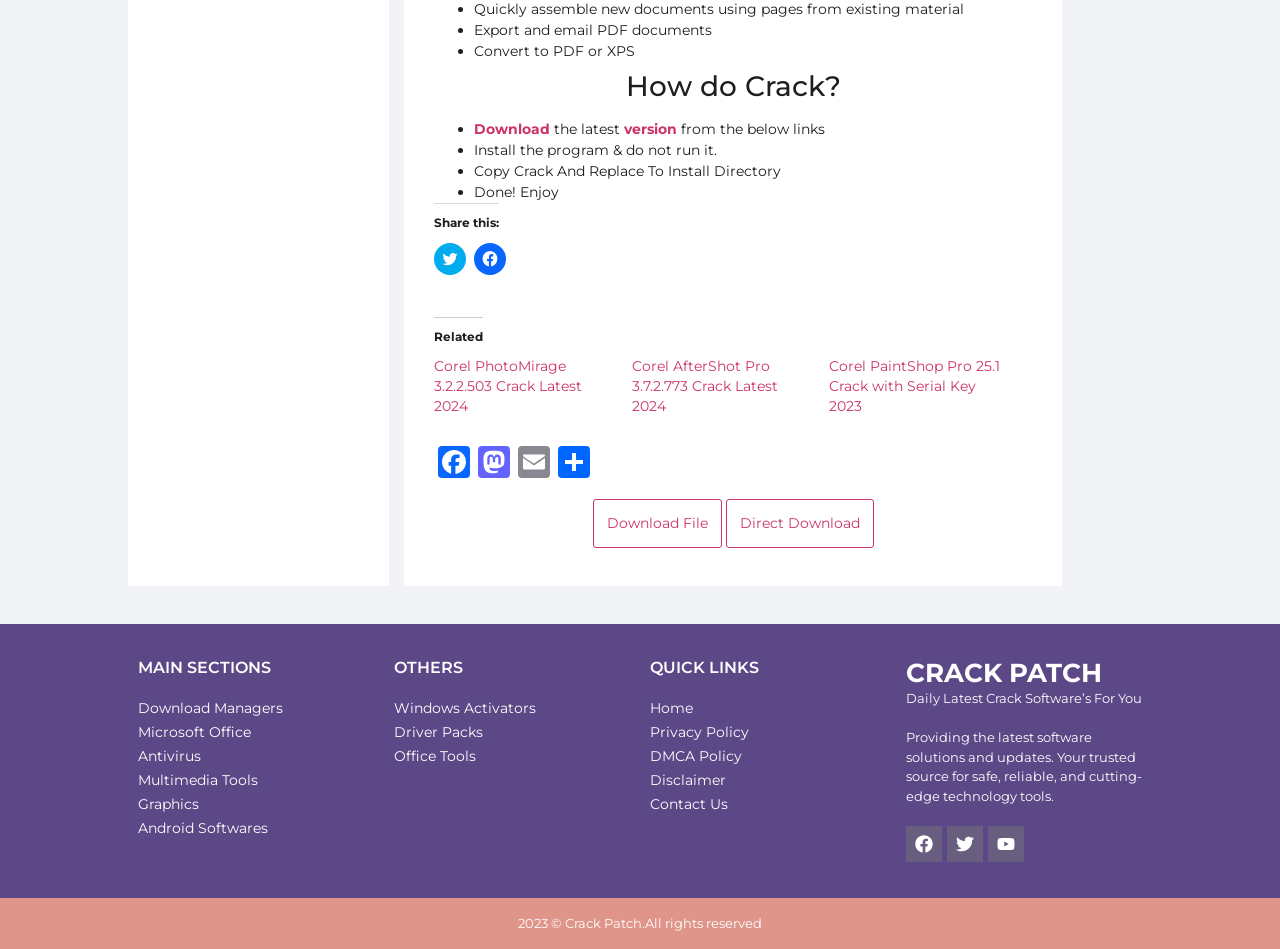Could you indicate the bounding box coordinates of the region to click in order to complete this instruction: "Click Donate".

None